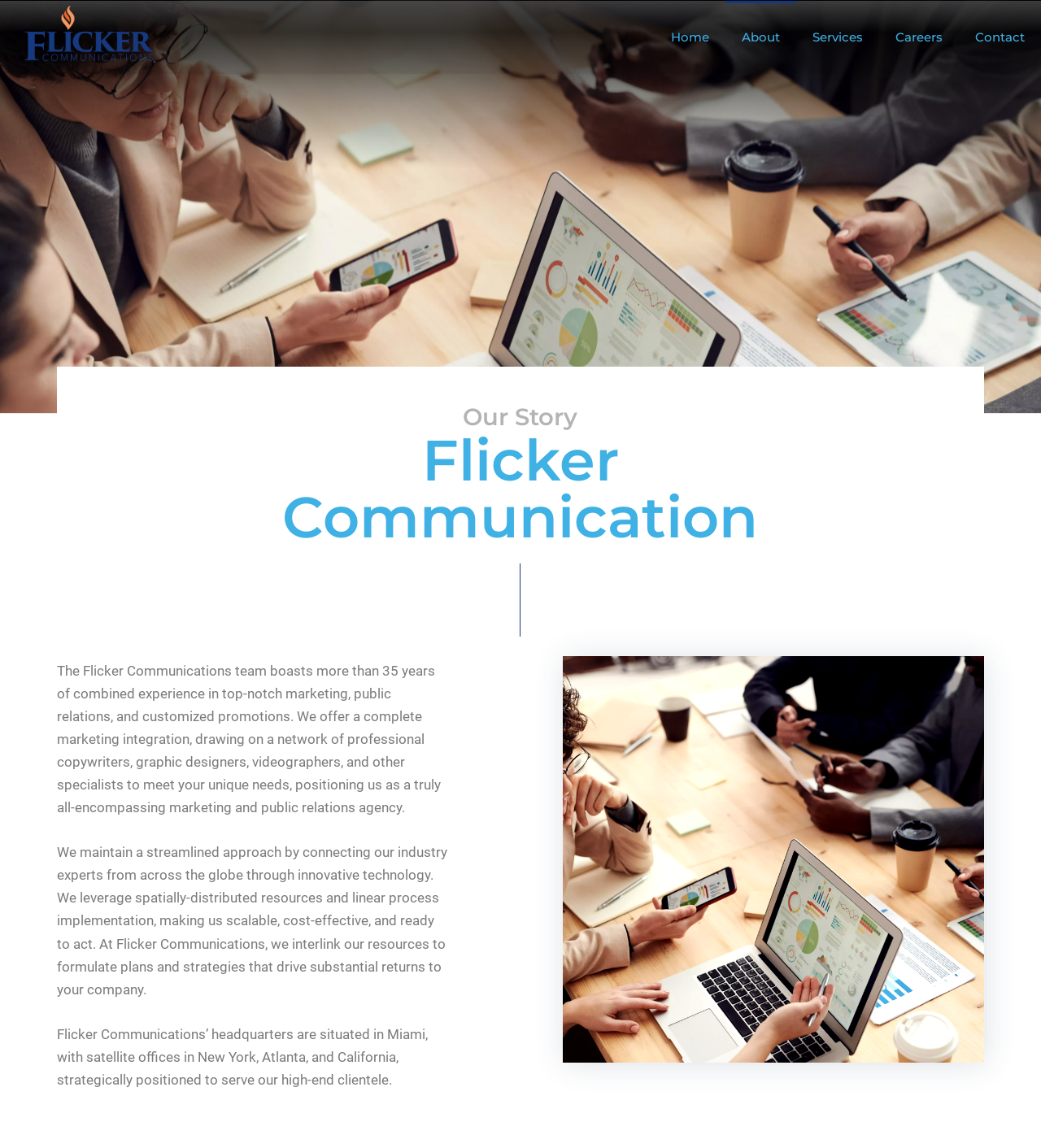Provide the bounding box coordinates of the UI element that matches the description: "Contact".

[0.921, 0.001, 1.0, 0.064]